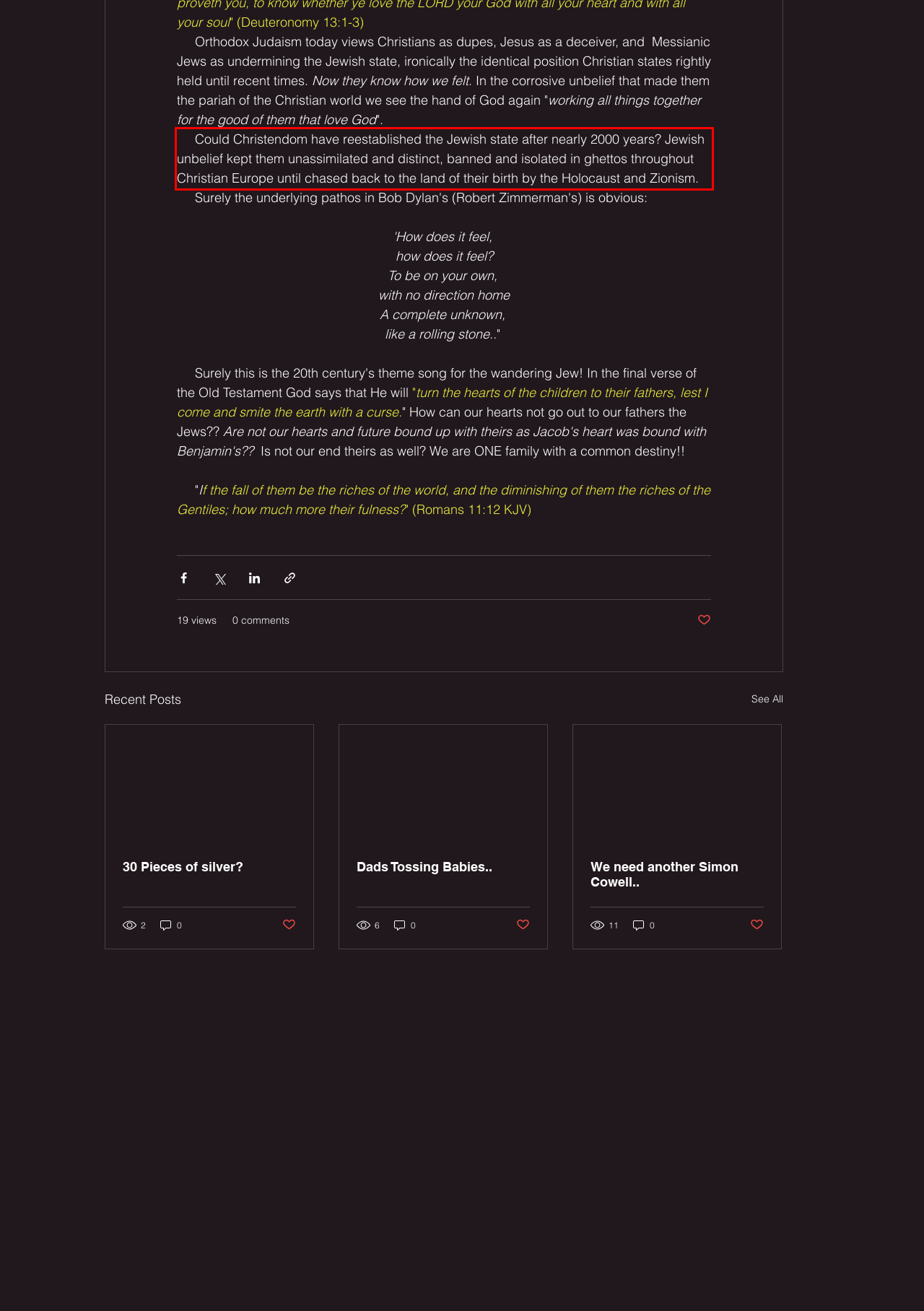Using the provided screenshot, read and generate the text content within the red-bordered area.

Could Christendom have reestablished the Jewish state after nearly 2000 years? Jewish unbelief kept them unassimilated and distinct, banned and isolated in ghettos throughout Christian Europe until chased back to the land of their birth by the Holocaust and Zionism.